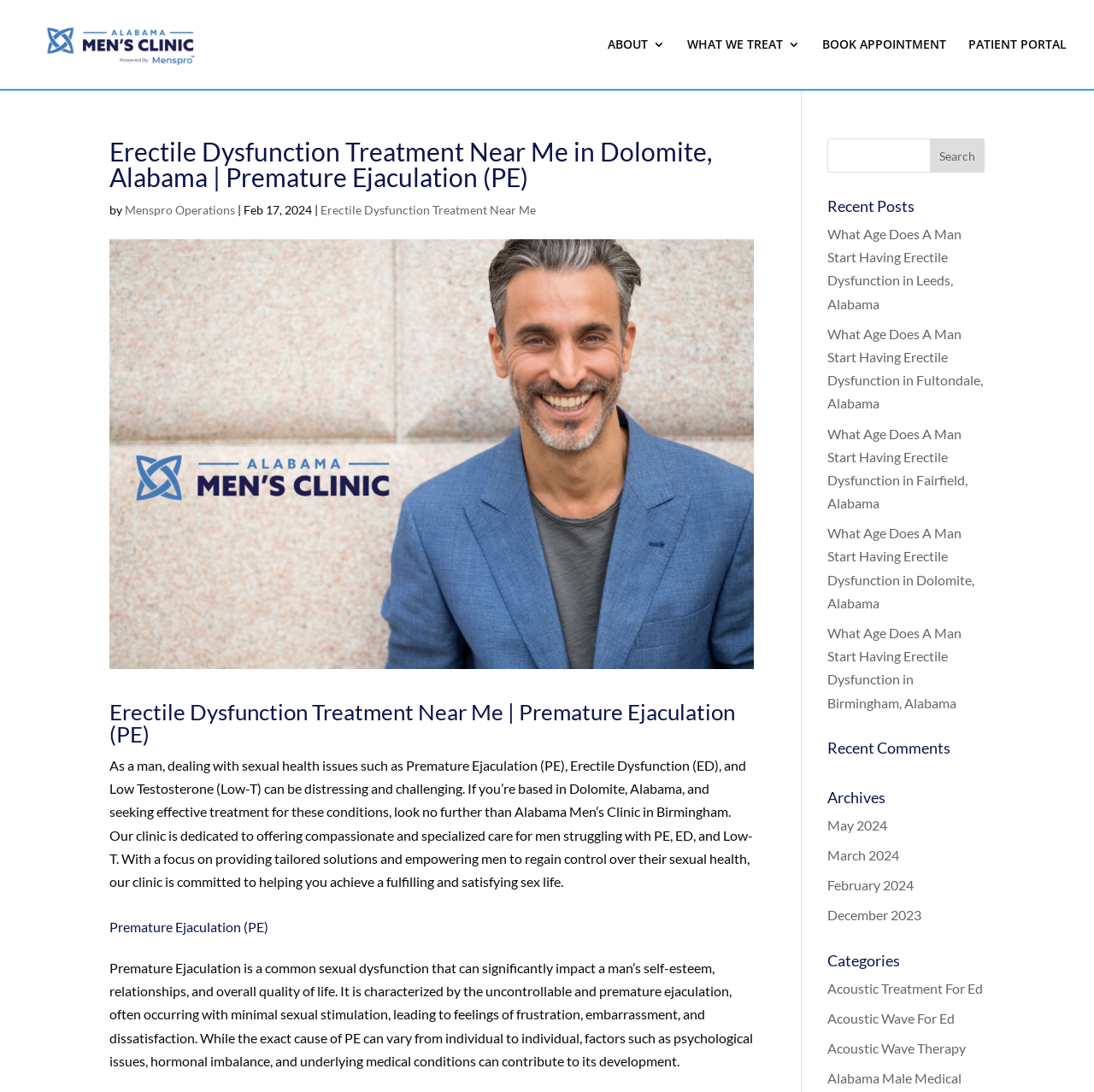Can you identify and provide the main heading of the webpage?

Erectile Dysfunction Treatment Near Me in Dolomite, Alabama | Premature Ejaculation (PE)